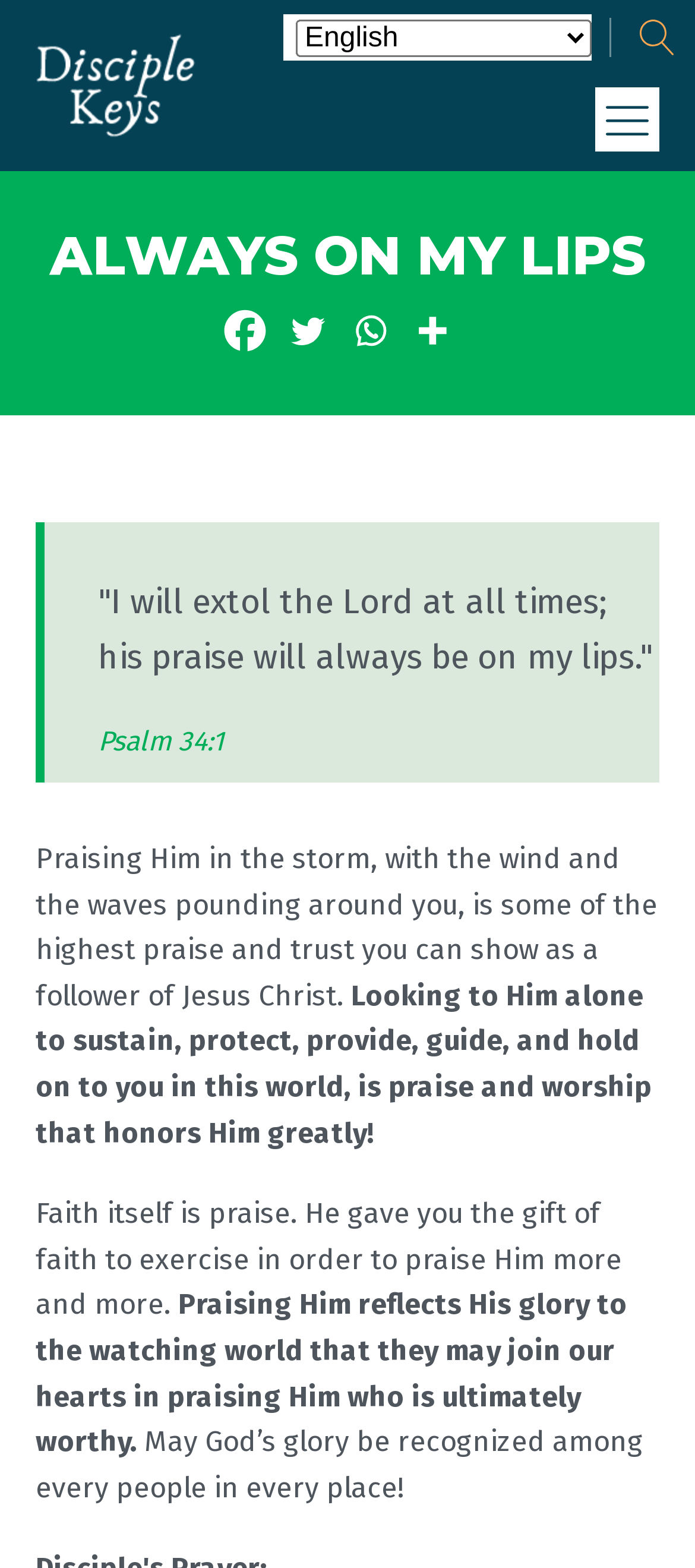With reference to the image, please provide a detailed answer to the following question: How many paragraphs of text are there?

I counted the number of paragraphs of text on the webpage, excluding the quote and the social media links, and found that there are 5 paragraphs.